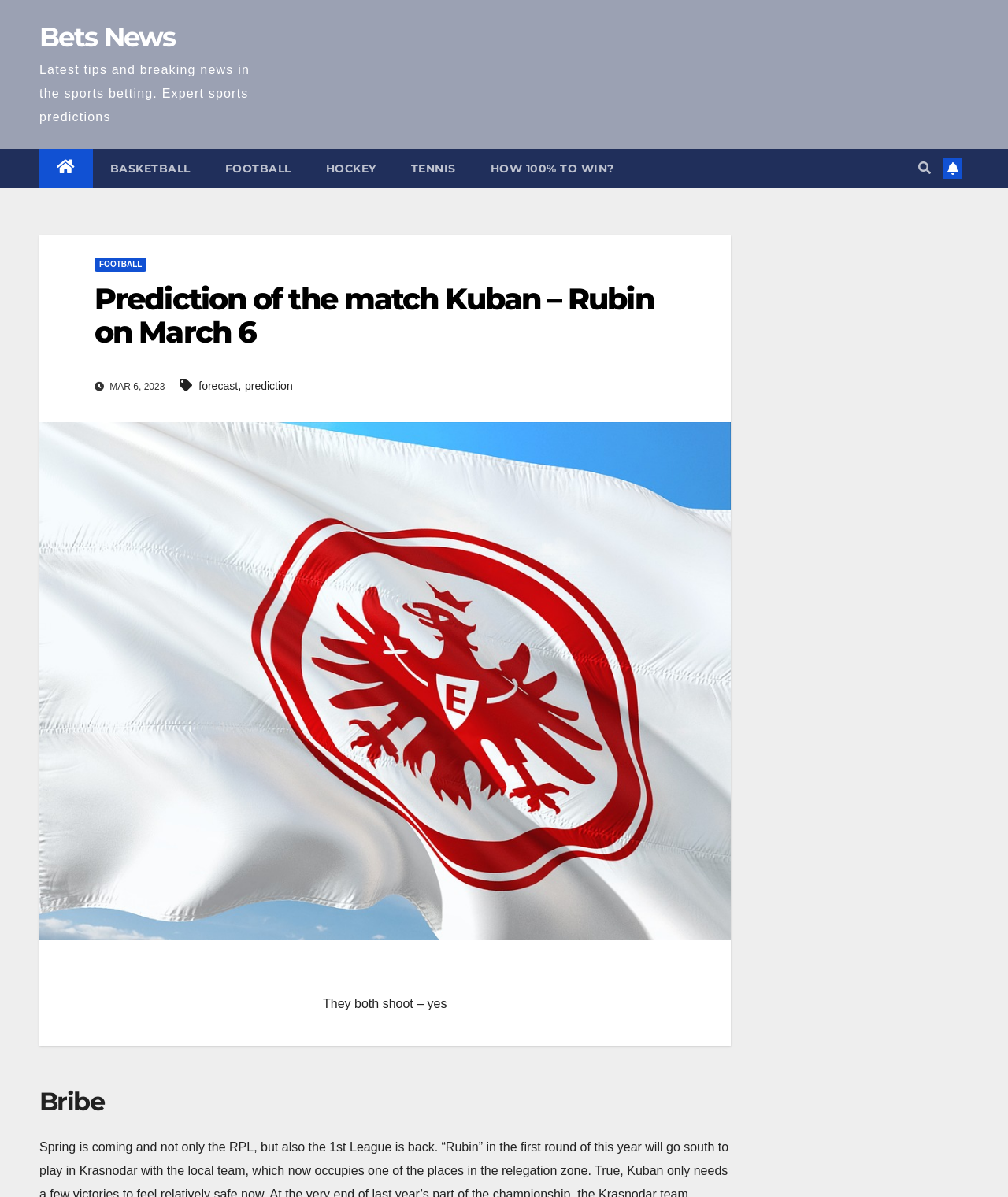Pinpoint the bounding box coordinates of the clickable element to carry out the following instruction: "Click on HOW 100% TO WIN?."

[0.469, 0.124, 0.626, 0.157]